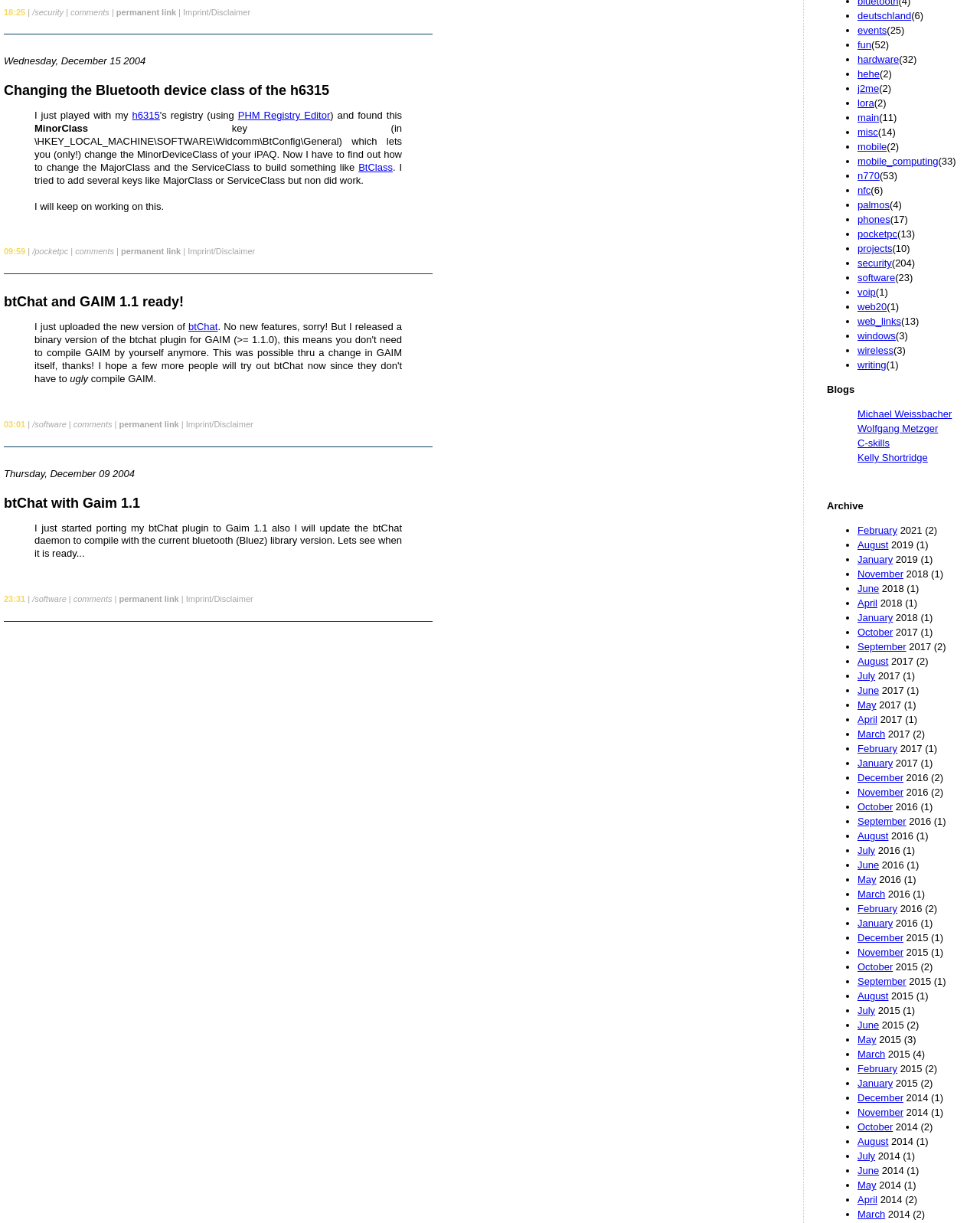Given the element description, predict the bounding box coordinates in the format (top-left x, top-left y, bottom-right x, bottom-right y), using floating point numbers between 0 and 1: February

[0.875, 0.607, 0.916, 0.617]